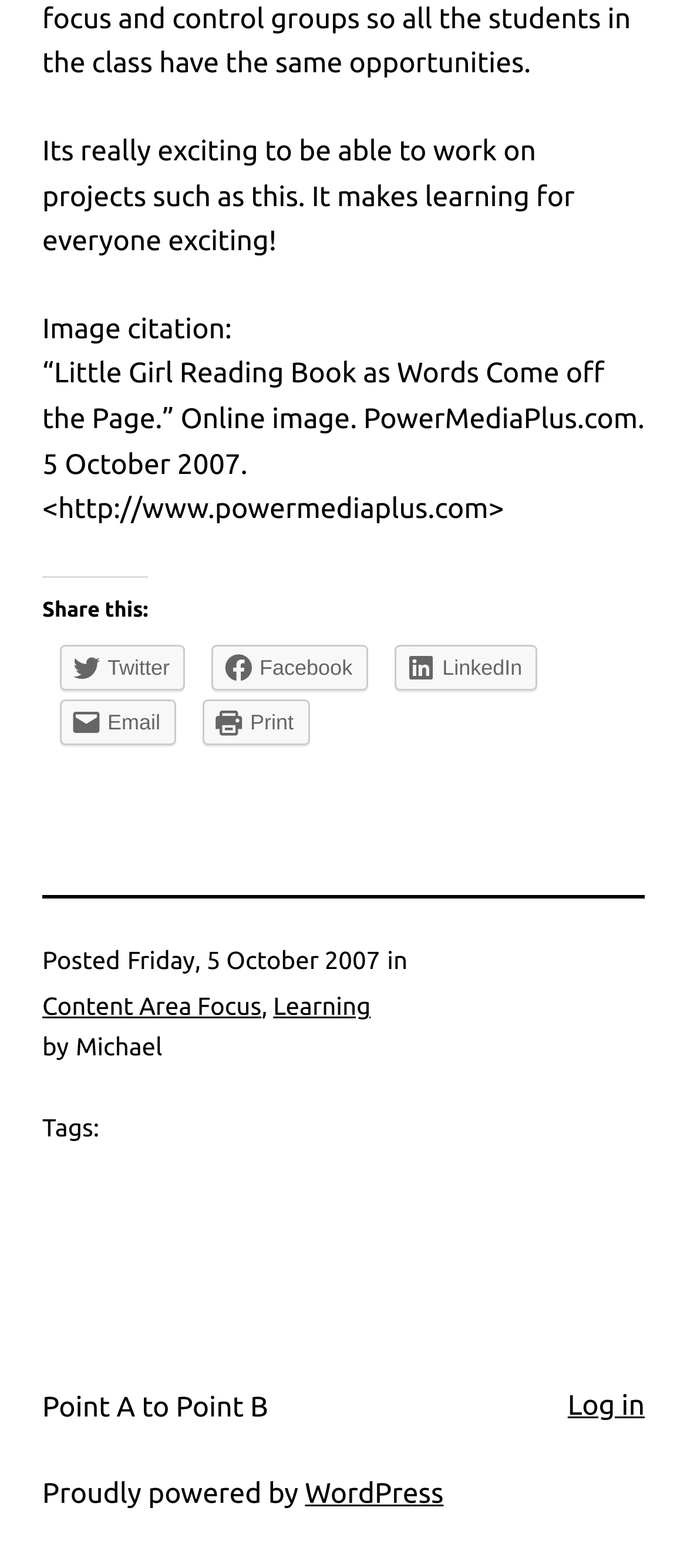Based on the image, give a detailed response to the question: What is the category of the article?

The category of the article can be found by looking at the links below the article content, which includes 'Content Area Focus' and 'Learning', indicating that the article belongs to the 'Learning' category.